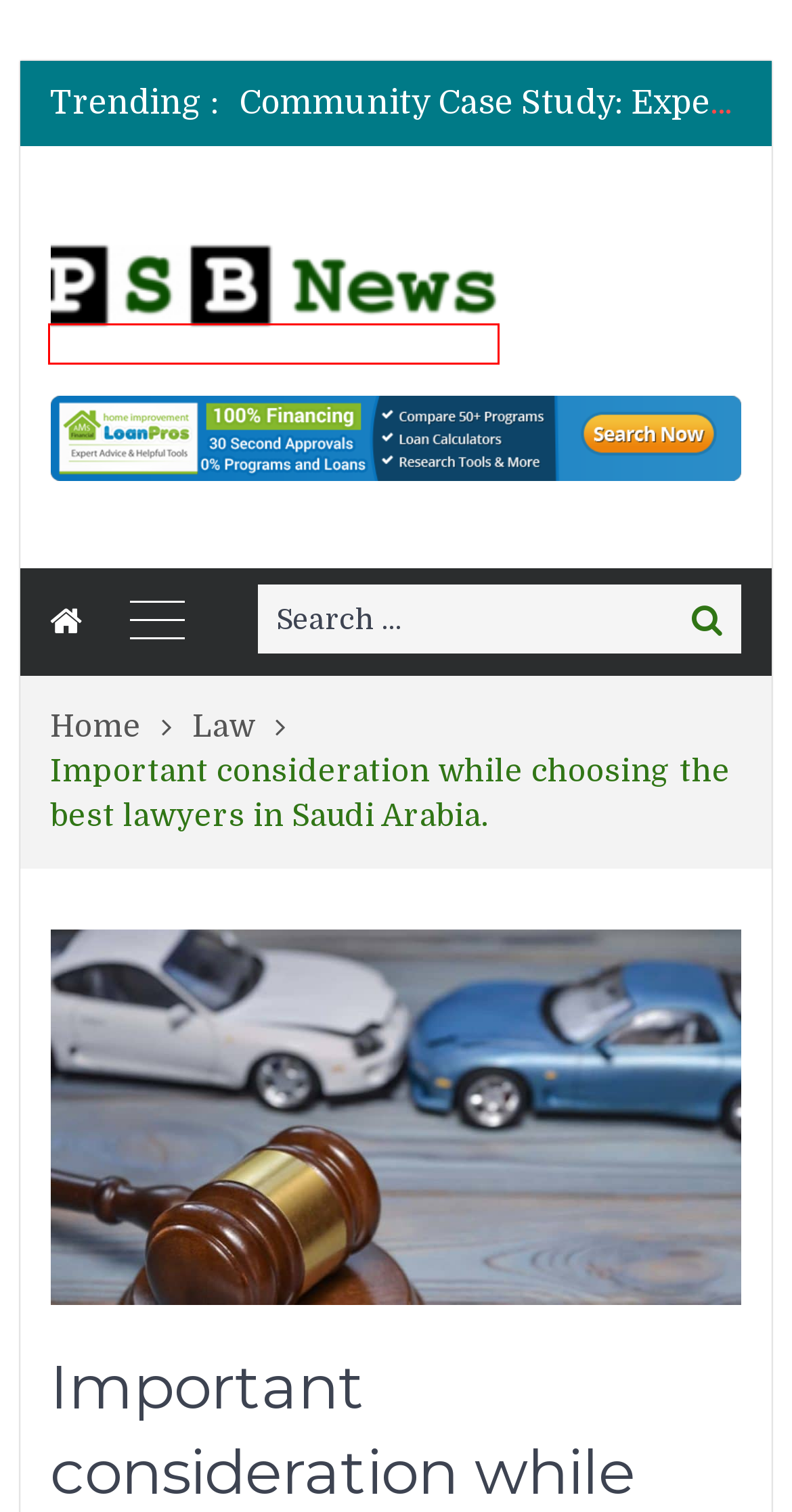You have a screenshot of a webpage with a red bounding box around an element. Identify the webpage description that best fits the new page that appears after clicking the selected element in the red bounding box. Here are the candidates:
A. Business – Psb News
B. Home – Psb News
C. Community Case Study: Expert Divorce Lawyer Services in Singapore – Psb News
D. Law – Psb News
E. Travel – Psb News
F. Skin Care – Psb News
G. About us – Psb News
H. Psb News – General Blog

H